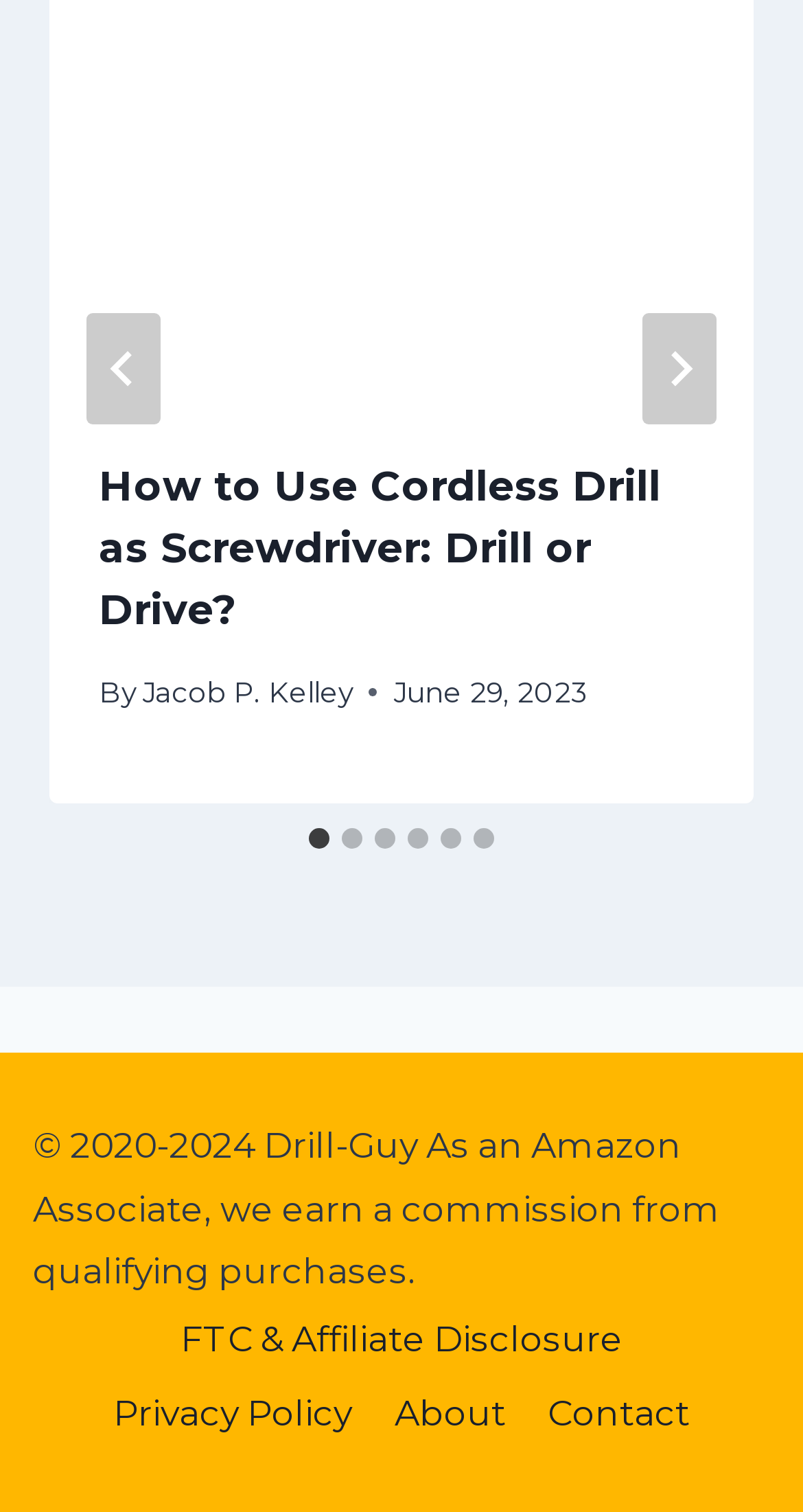Respond concisely with one word or phrase to the following query:
How many slides are available?

6